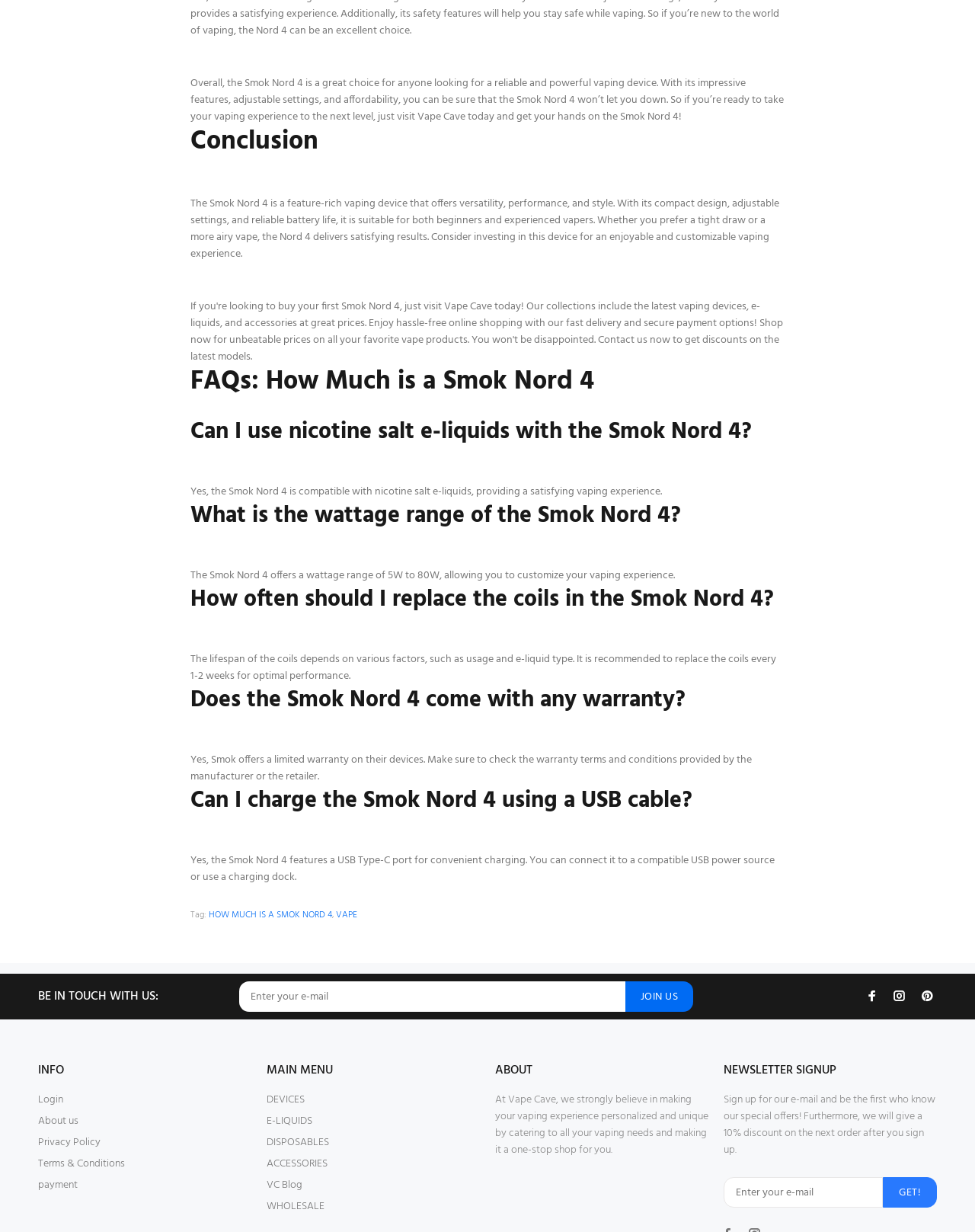Determine the bounding box for the described UI element: "Contact us".

[0.613, 0.269, 0.664, 0.283]